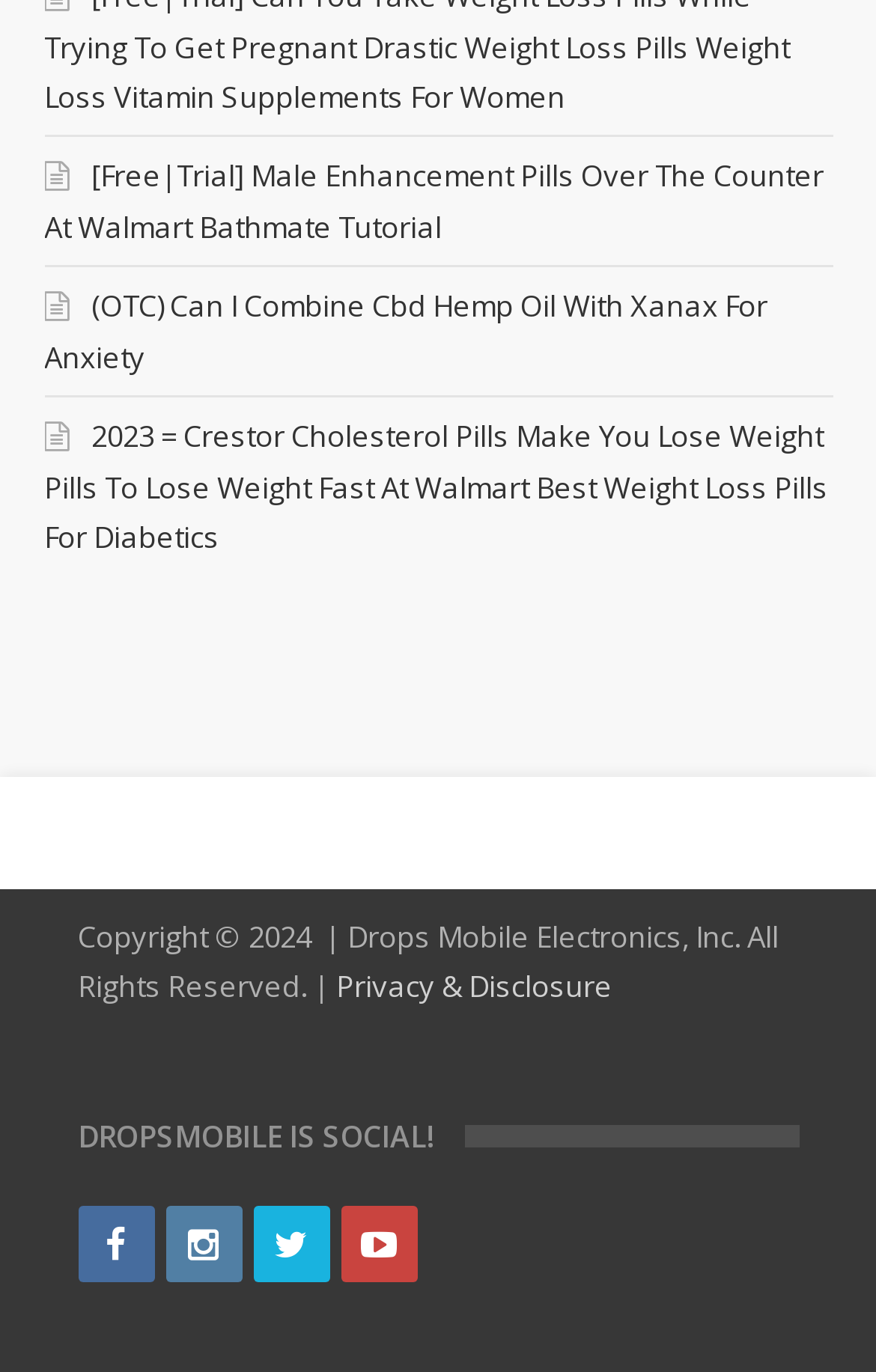Mark the bounding box of the element that matches the following description: "title="Youtube"".

[0.388, 0.88, 0.476, 0.935]